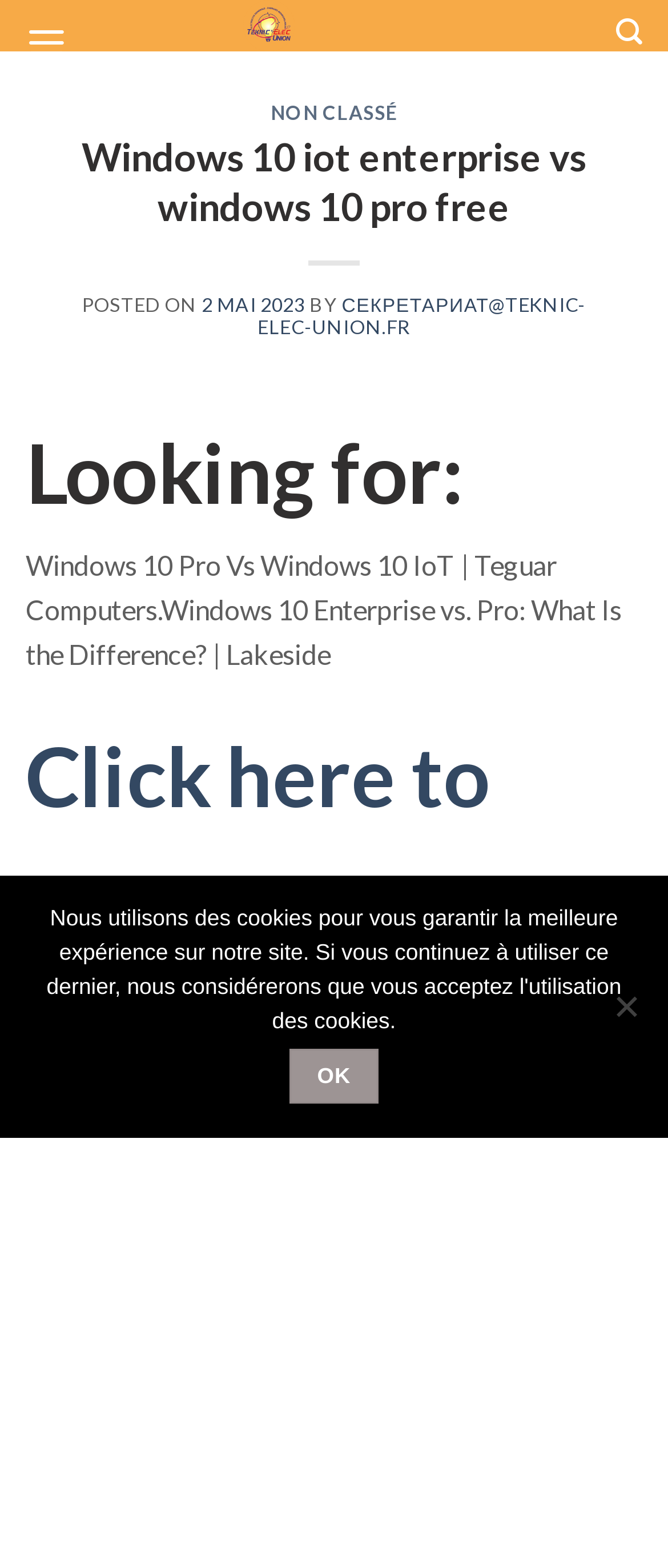Who is the author of the post?
Look at the webpage screenshot and answer the question with a detailed explanation.

The author of the post is СЕКРЕТАРИАТ@TEKNIC-ELEC-UNION.FR, as indicated by the link 'BY СЕКРЕТАРИАТ@TEKNIC-ELEC-UNION.FR'.